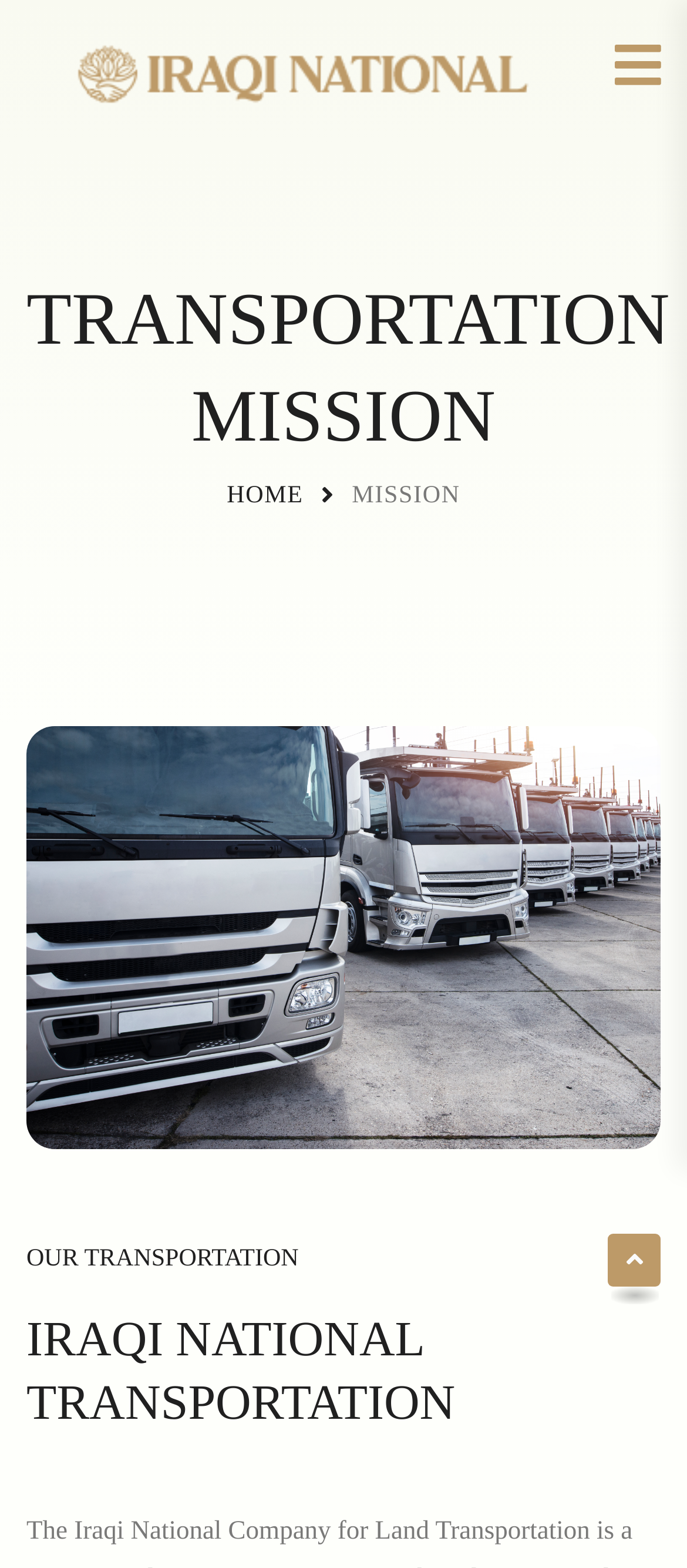Find the bounding box coordinates for the HTML element described in this sentence: "parent_node: HOME". Provide the coordinates as four float numbers between 0 and 1, in the format [left, top, right, bottom].

[0.885, 0.787, 0.962, 0.821]